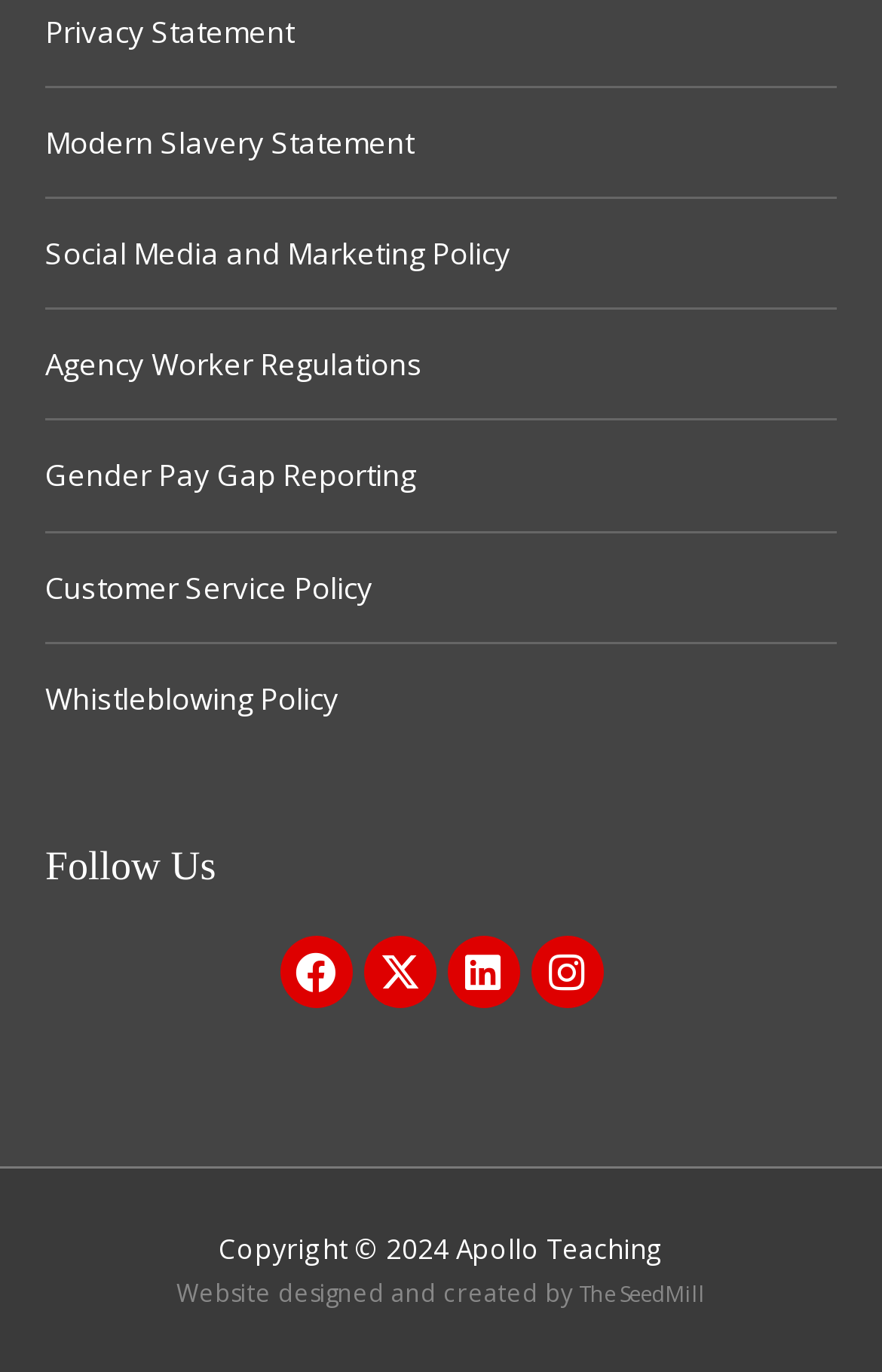How many policy links are there?
Answer the question based on the image using a single word or a brief phrase.

5